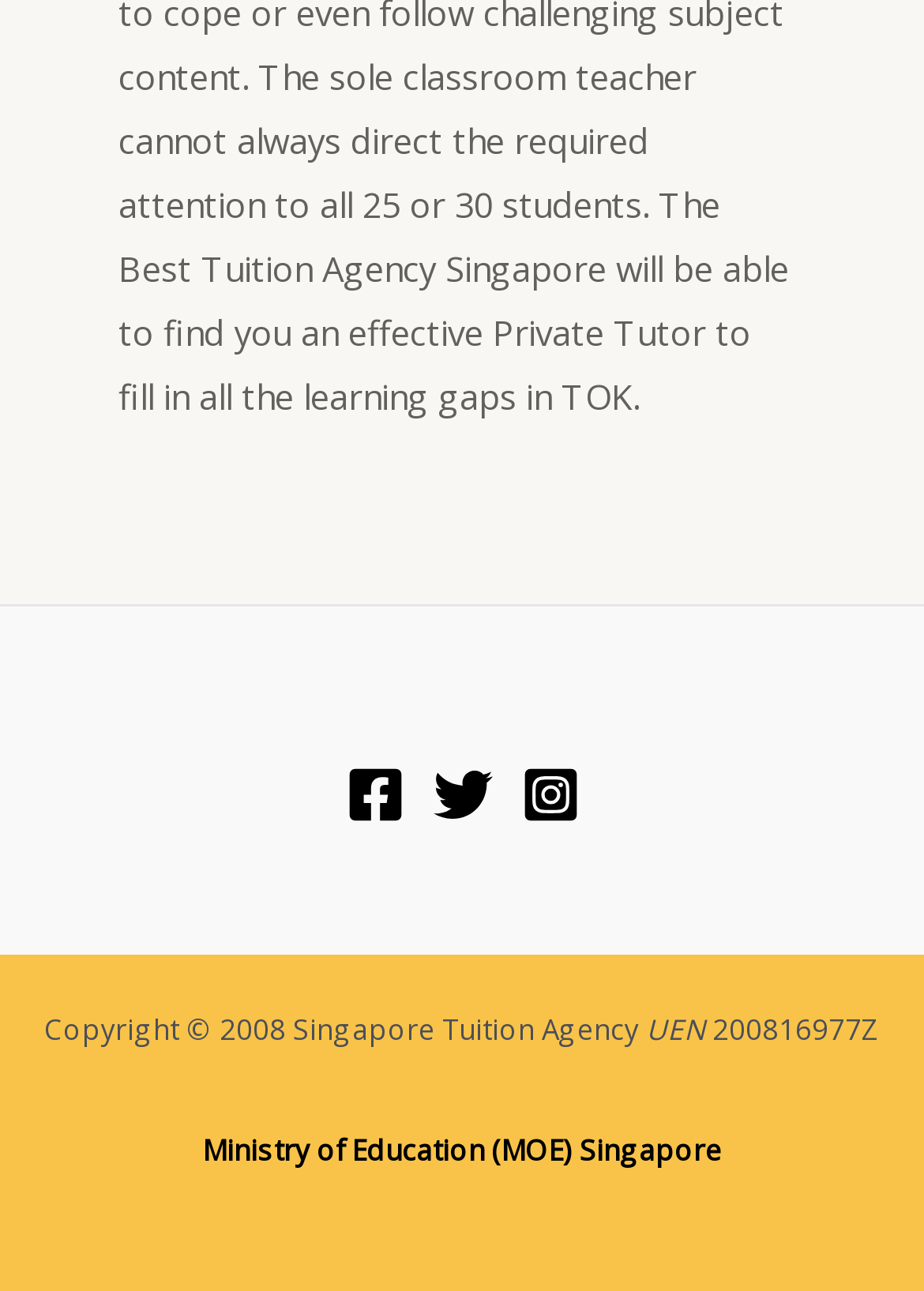Based on the image, provide a detailed and complete answer to the question: 
What is the name of the government agency linked on this webpage?

I found a link at the bottom of the webpage that points to the 'Ministry of Education (MOE) Singapore', which is a government agency.